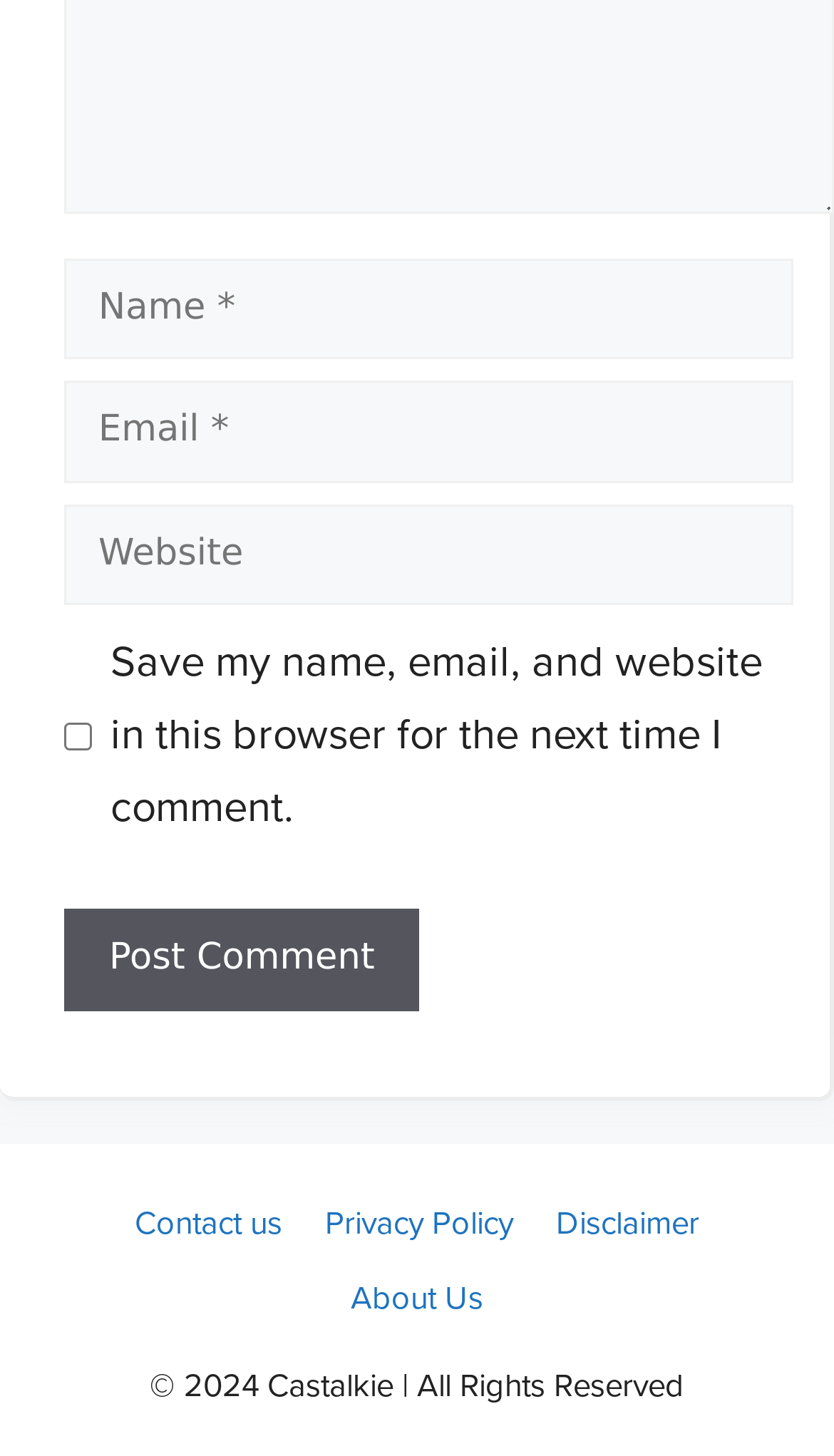Determine the bounding box coordinates of the target area to click to execute the following instruction: "Visit the contact us page."

[0.162, 0.827, 0.338, 0.853]